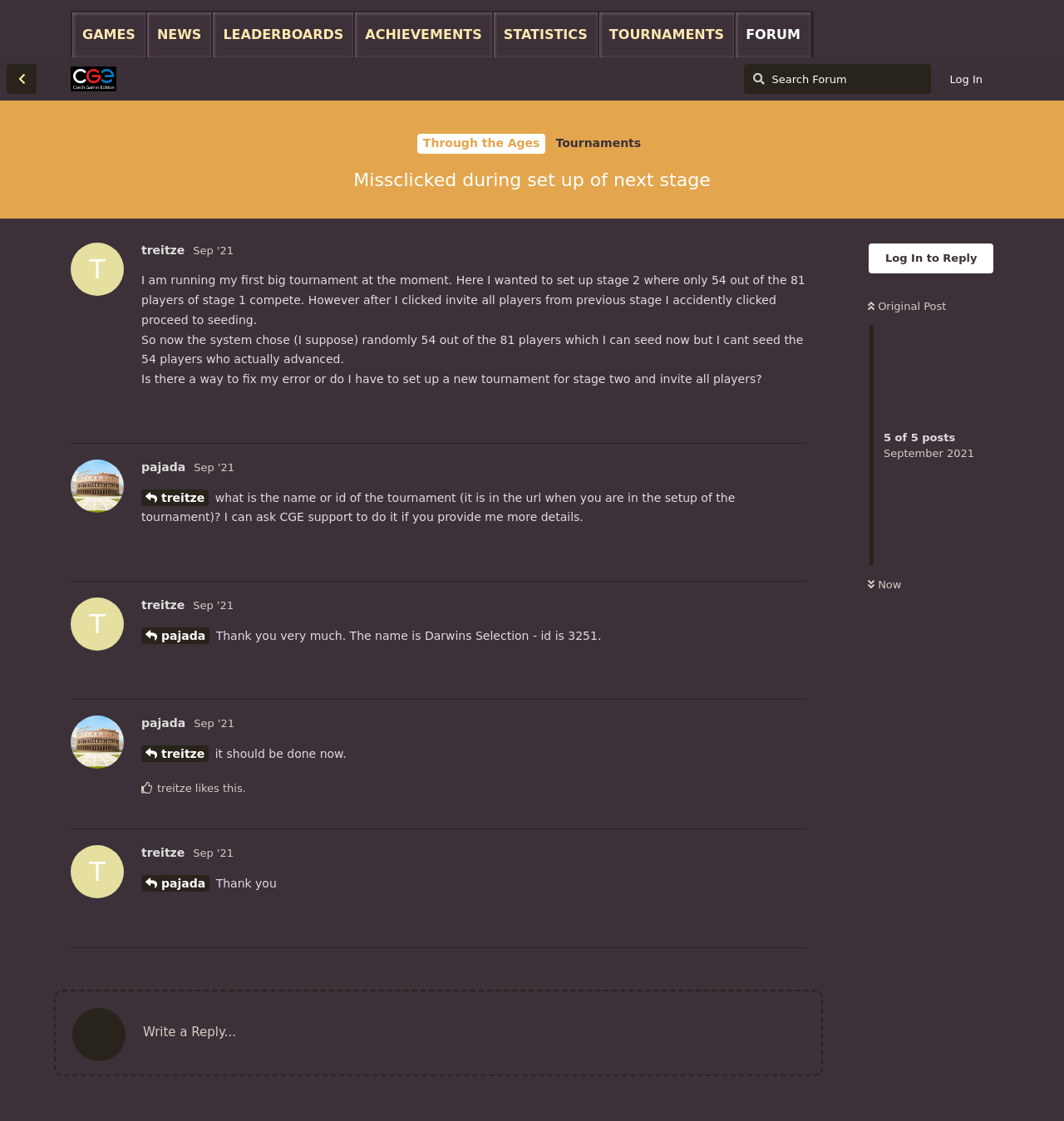Create an elaborate caption that covers all aspects of the webpage.

The webpage is a forum discussion page titled "Missclicked during set up of next stage - CGE Forum". At the top, there are seven navigation links: "GAMES", "NEWS", "LEADERBOARDS", "ACHIEVEMENTS", "STATISTICS", "TOURNAMENTS", and "FORUM". Below these links, there is a heading "CGE Forum" with a link and an image. To the right of the heading, there is a search box labeled "Search Forum" and a link "Log In".

The main content of the page is divided into several sections, each representing a post in the discussion. There are five posts in total, each with a heading showing the author's name, a timestamp, and a link to the original post. The posts are arranged in a vertical column, with the most recent post at the top.

Each post has a similar structure, with a heading, a timestamp, and the post content. The post content includes text, and some posts have links and images. There are also buttons labeled "Reply" at the bottom of each post, allowing users to respond to the post.

The first post is from the user "T treitze" and describes a problem with setting up a tournament. The post has several responses from other users, including "pajada", who offers to help resolve the issue. The conversation continues across multiple posts, with users exchanging messages and providing updates on the situation.

At the bottom of the page, there is a footer section with a link to the original poster's profile and a note indicating that they like the post. There is also a text box labeled "Write a Reply..." where users can enter their response to the discussion.